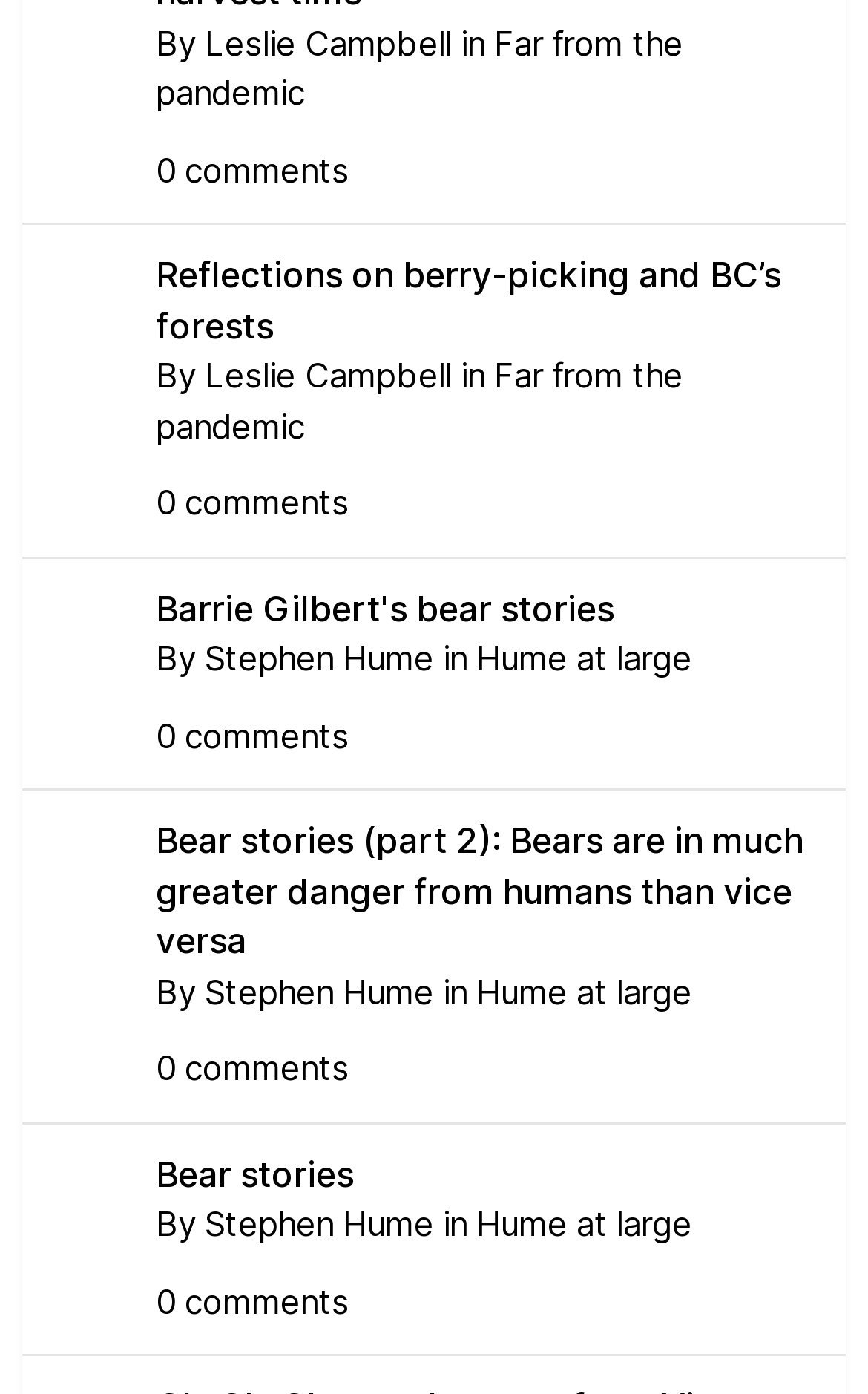Using the element description: "Hume at large", determine the bounding box coordinates. The coordinates should be in the format [left, top, right, bottom], with values between 0 and 1.

[0.549, 0.457, 0.797, 0.487]